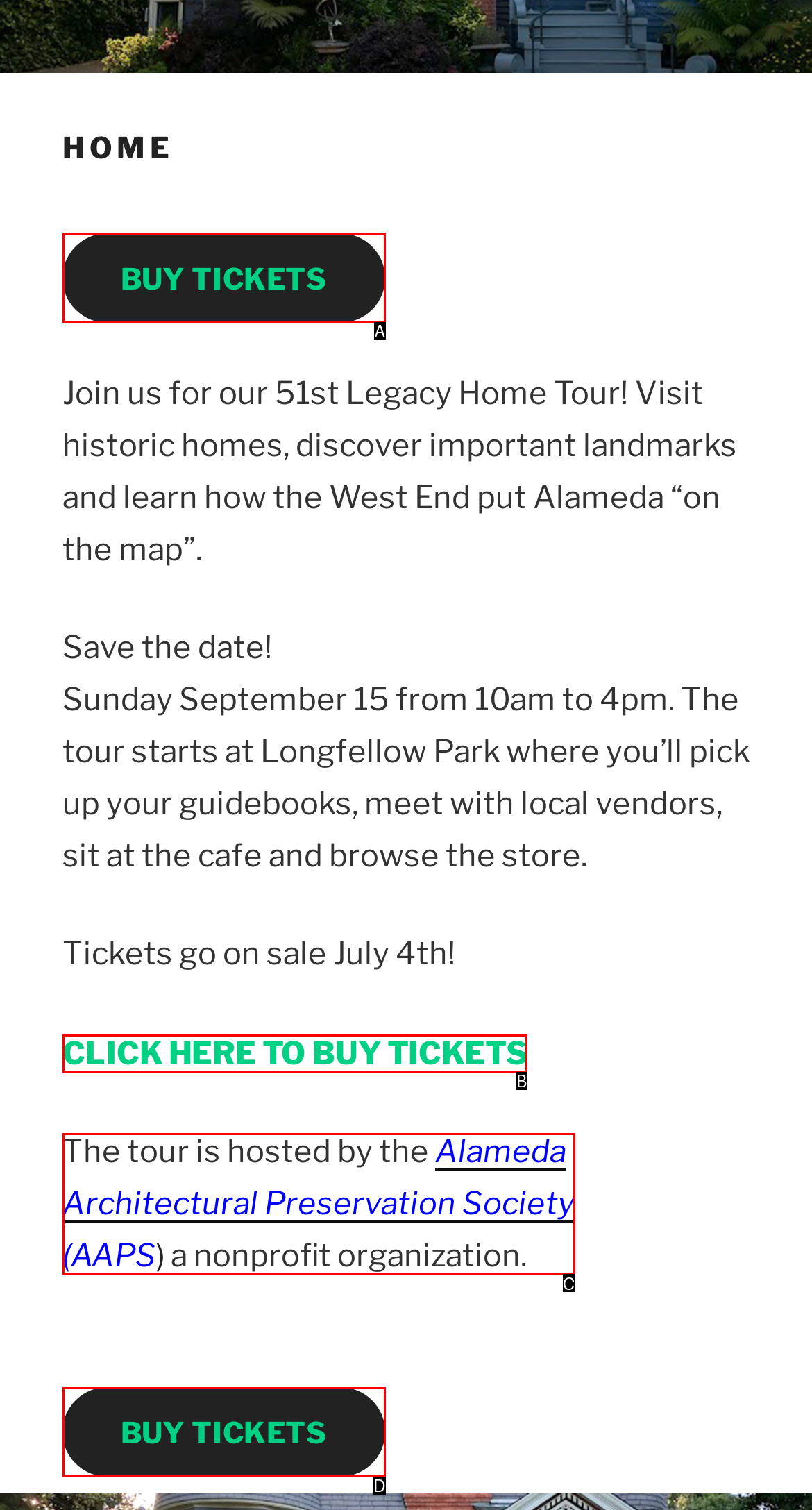Match the option to the description: BUY TICKETS
State the letter of the correct option from the available choices.

D